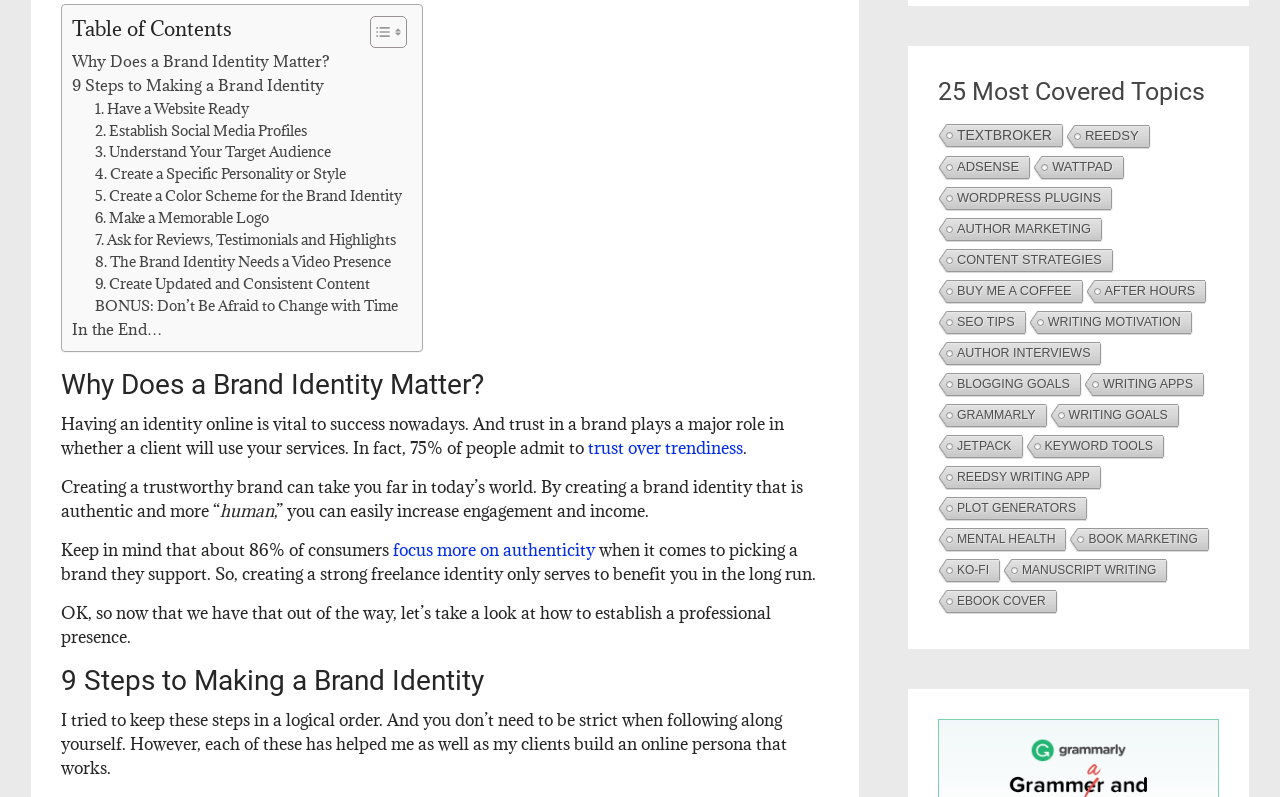Provide a one-word or brief phrase answer to the question:
What is the purpose of creating a trustworthy brand?

To increase engagement and income